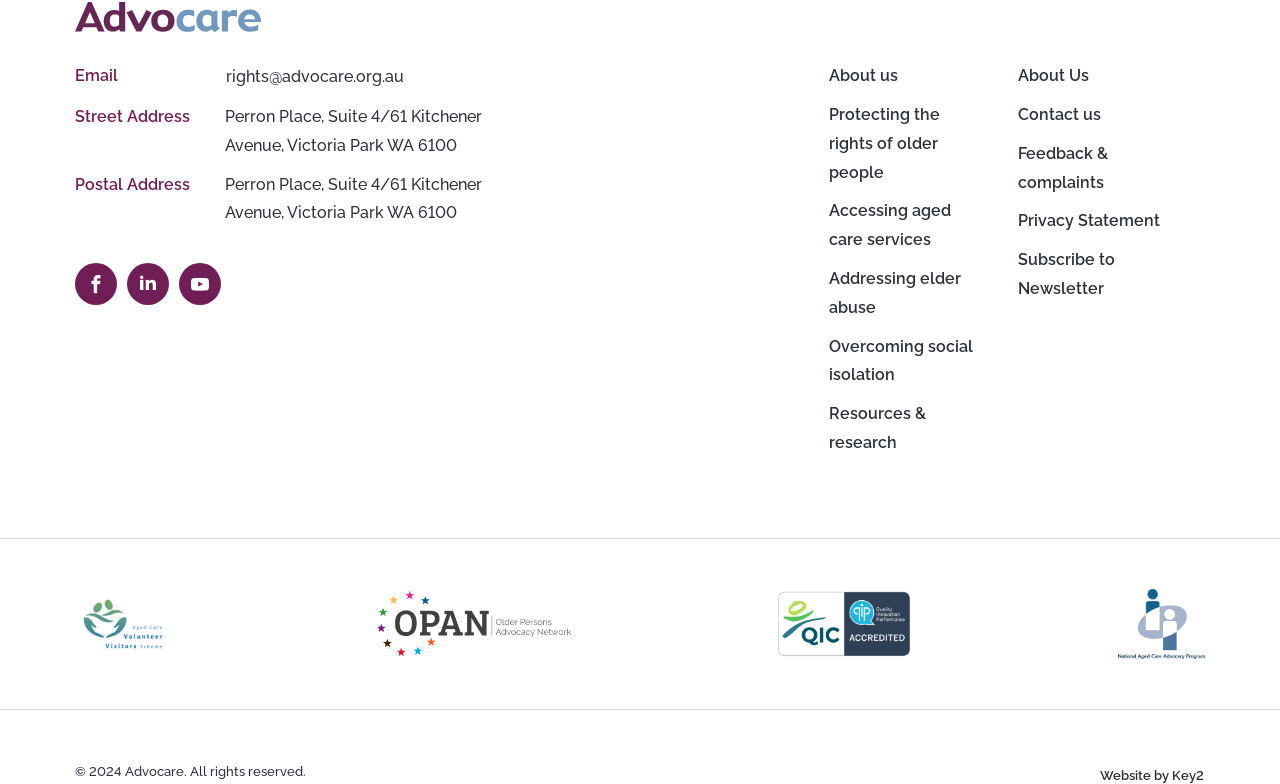Use a single word or phrase to answer the question: 
What is the organization's email address?

rights@advocare.org.au